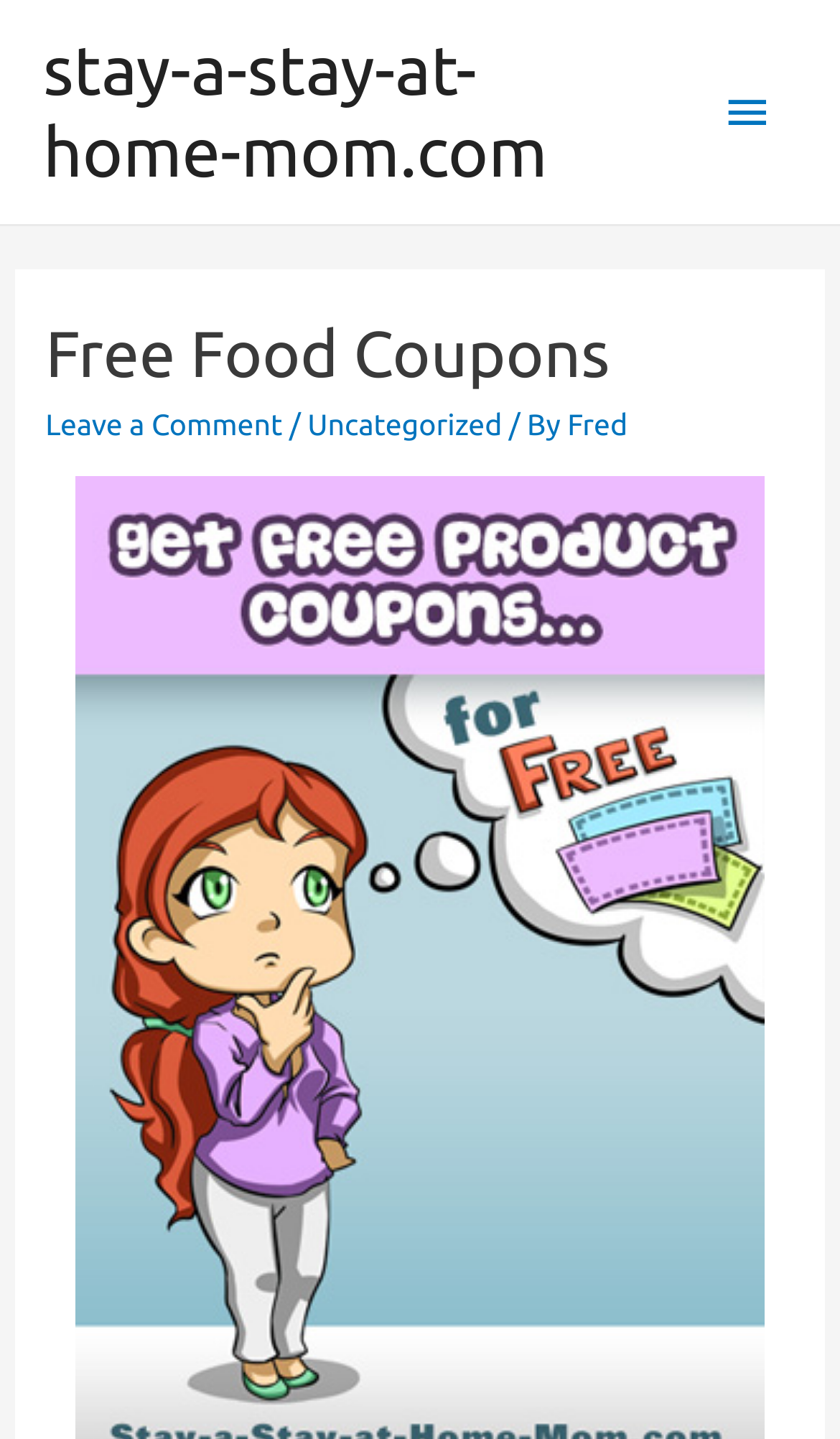Using the description: "Uncategorized", determine the UI element's bounding box coordinates. Ensure the coordinates are in the format of four float numbers between 0 and 1, i.e., [left, top, right, bottom].

[0.366, 0.283, 0.598, 0.307]